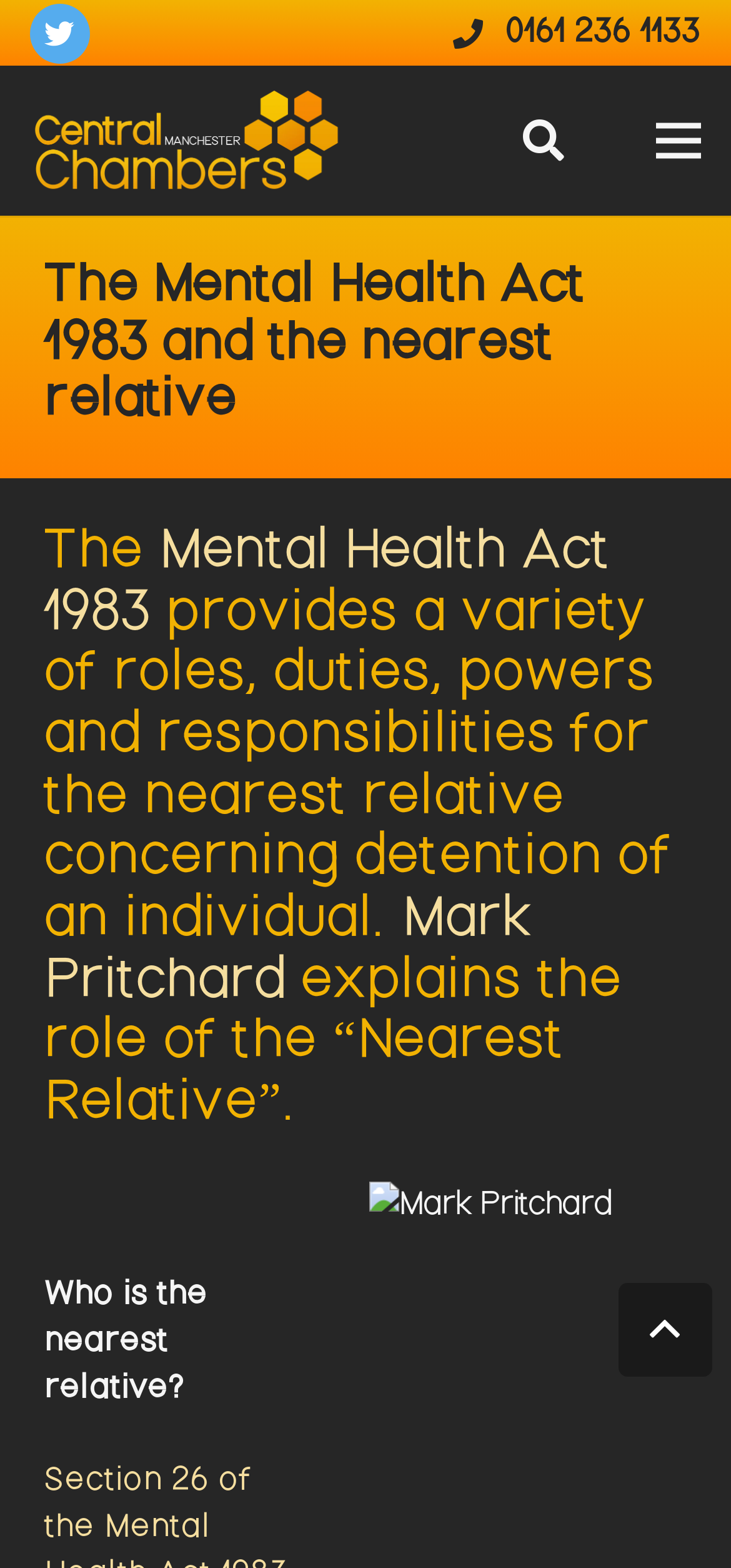Determine the bounding box coordinates of the section to be clicked to follow the instruction: "Search the website". The coordinates should be given as four float numbers between 0 and 1, formatted as [left, top, right, bottom].

[0.683, 0.042, 0.807, 0.138]